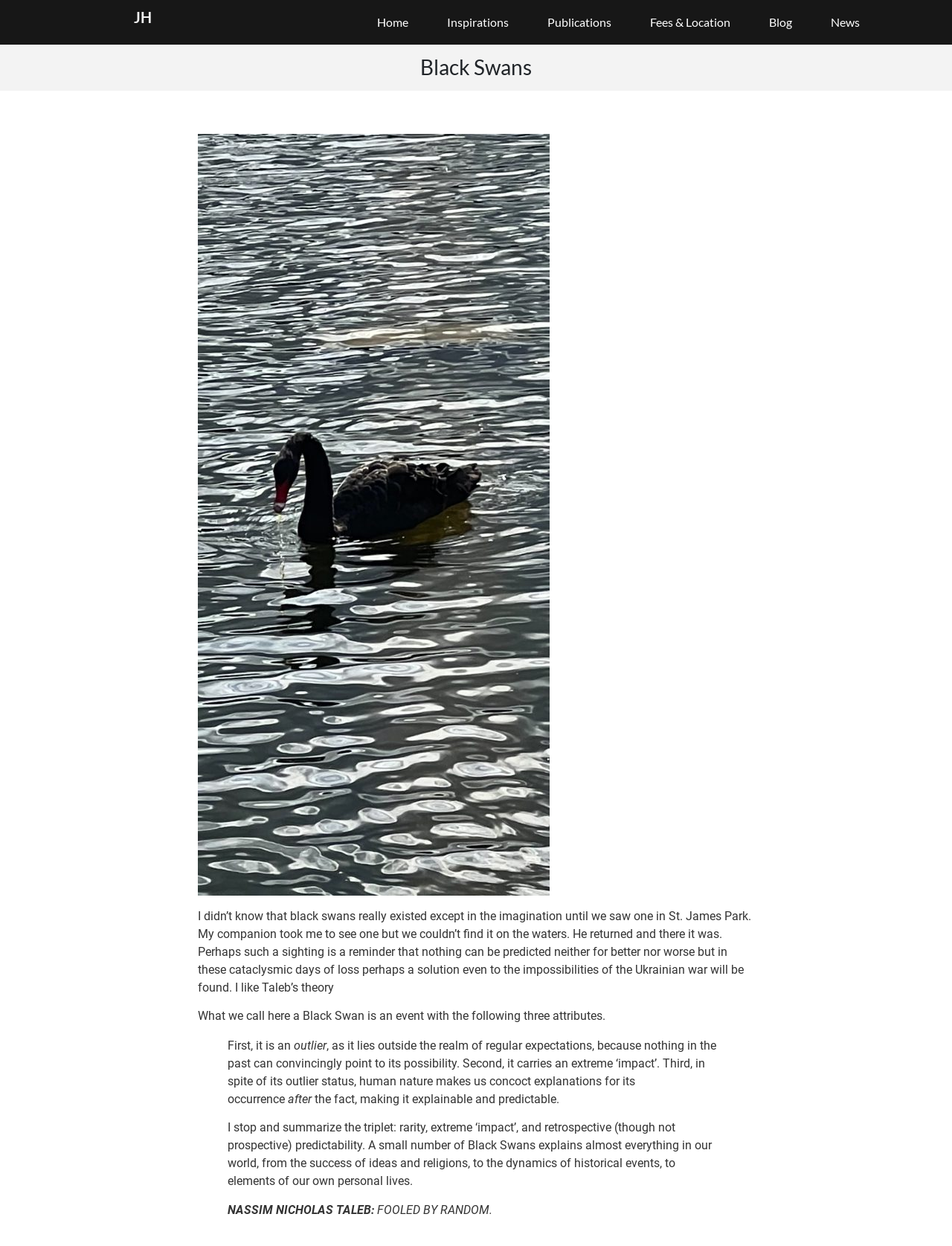How many links are there in the top navigation menu?
Using the visual information from the image, give a one-word or short-phrase answer.

7